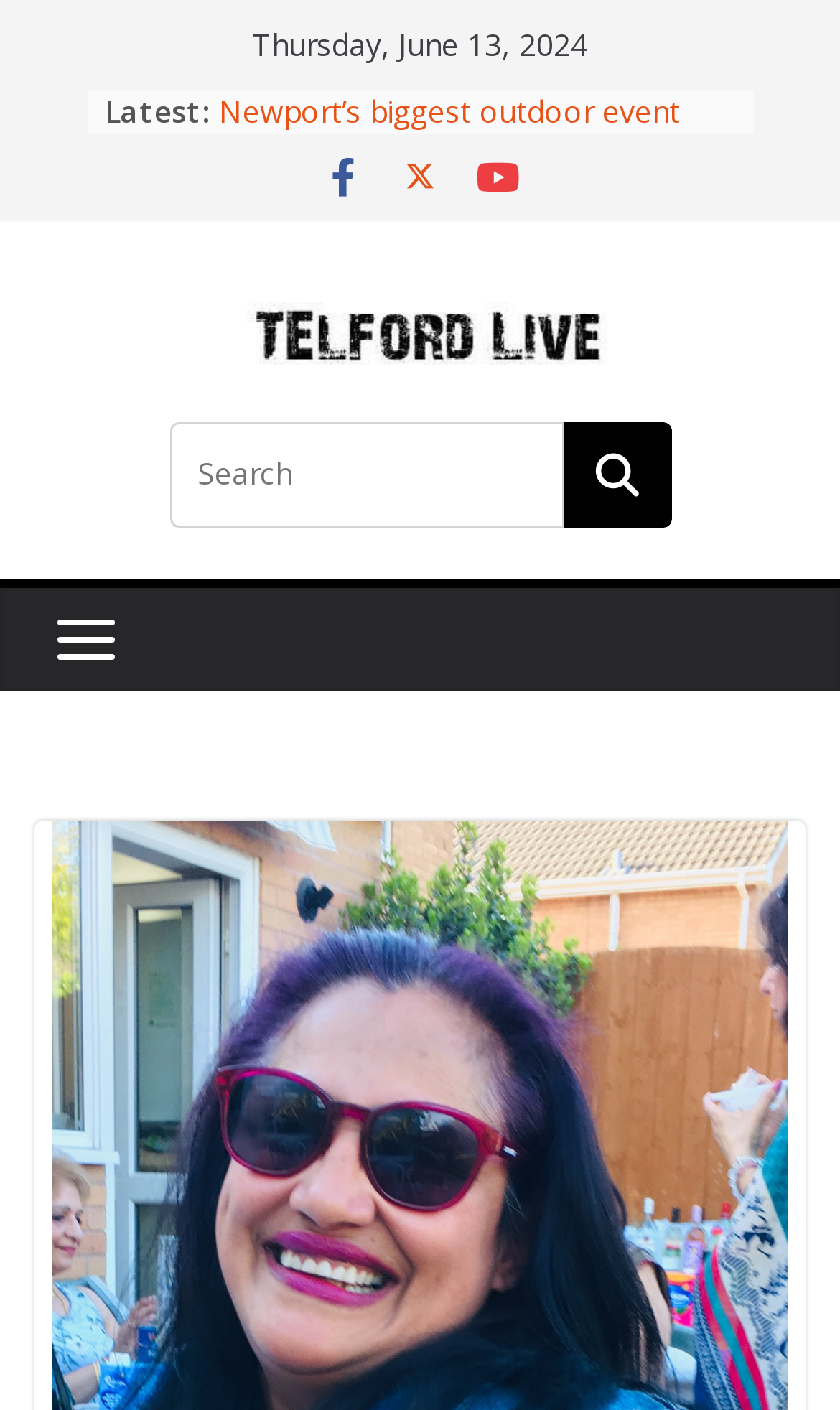Locate the heading on the webpage and return its text.

As a disabled newborn Kuli Kohli was nearly thrown in a river to die before her